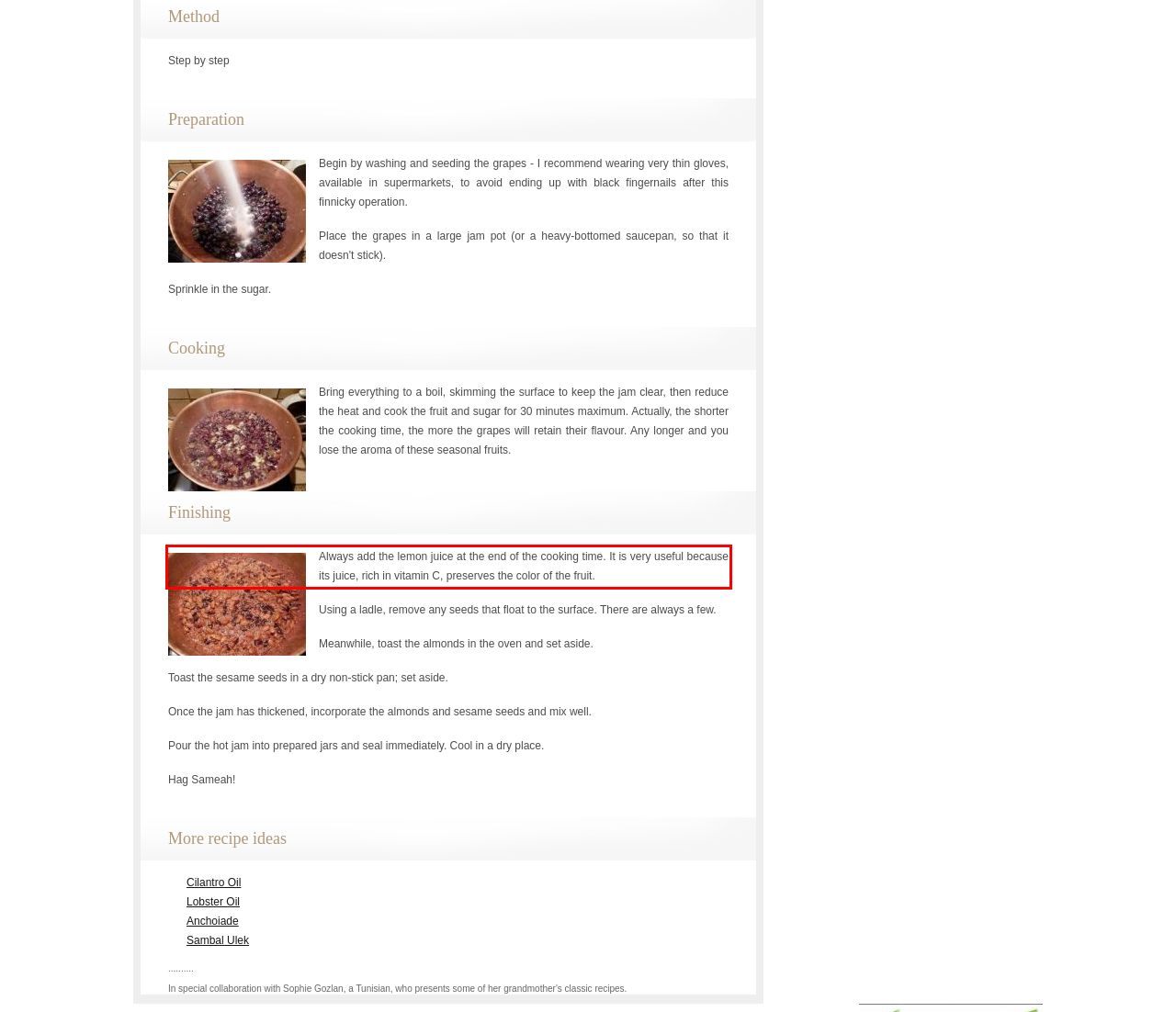Using the provided screenshot of a webpage, recognize the text inside the red rectangle bounding box by performing OCR.

Always add the lemon juice at the end of the cooking time. It is very useful because its juice, rich in vitamin C, preserves the color of the fruit.